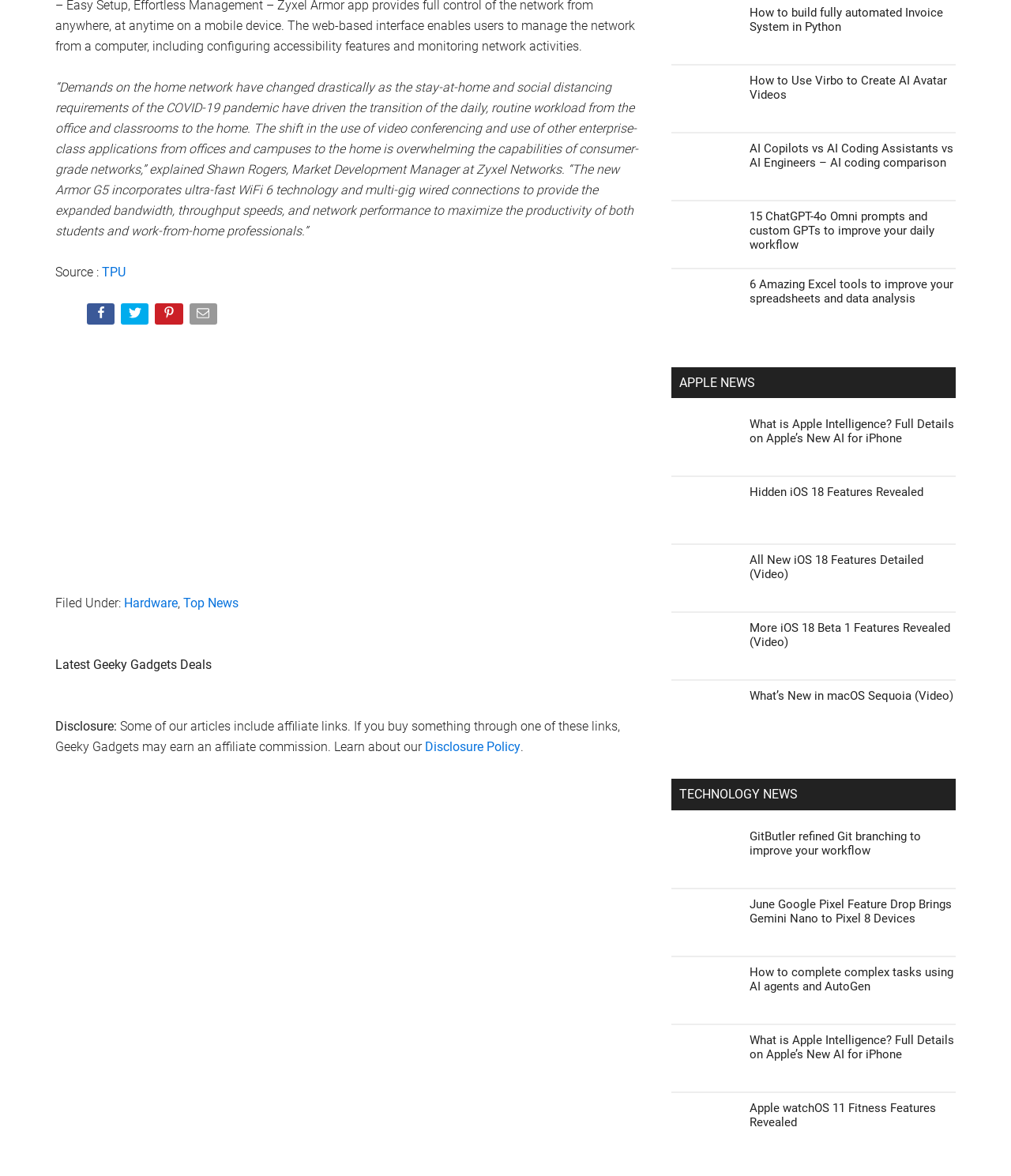Please give the bounding box coordinates of the area that should be clicked to fulfill the following instruction: "Get in touch with BJPENN.COM". The coordinates should be in the format of four float numbers from 0 to 1, i.e., [left, top, right, bottom].

None